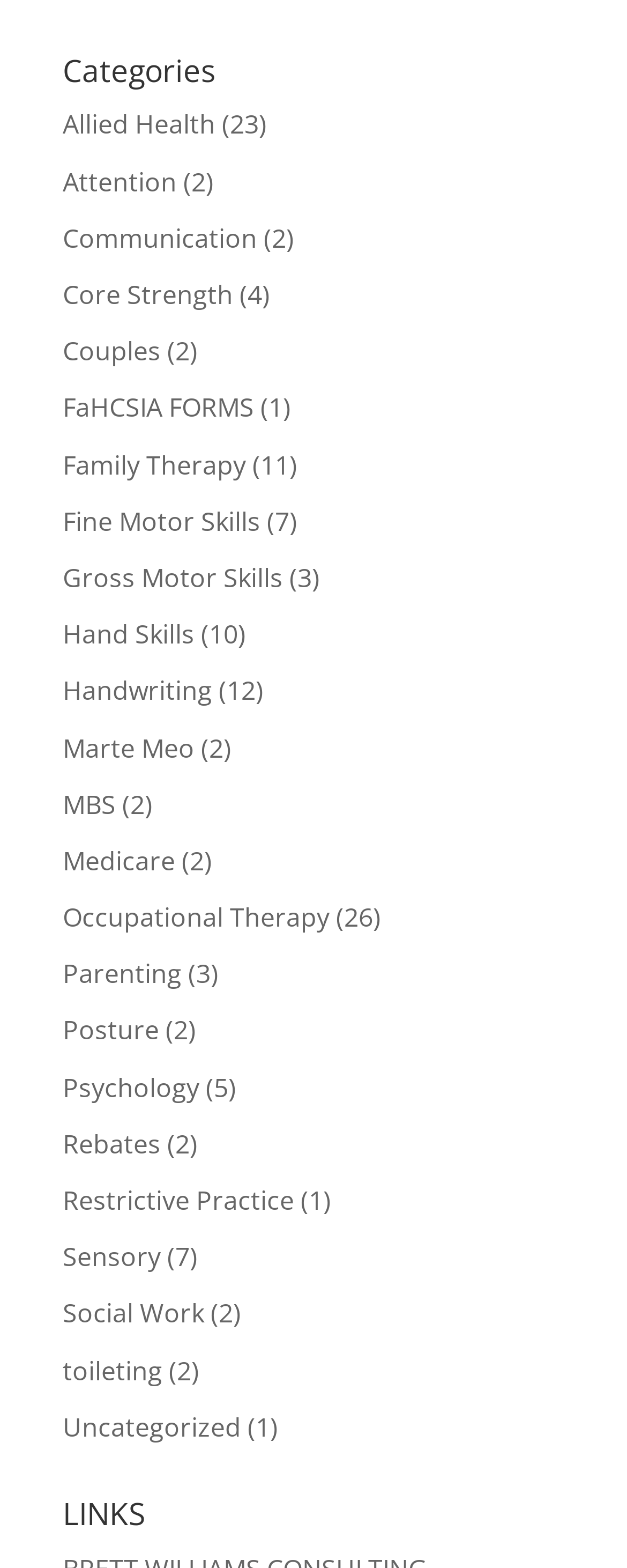Find the bounding box coordinates for the area that must be clicked to perform this action: "Learn about Psychology".

[0.1, 0.682, 0.318, 0.705]